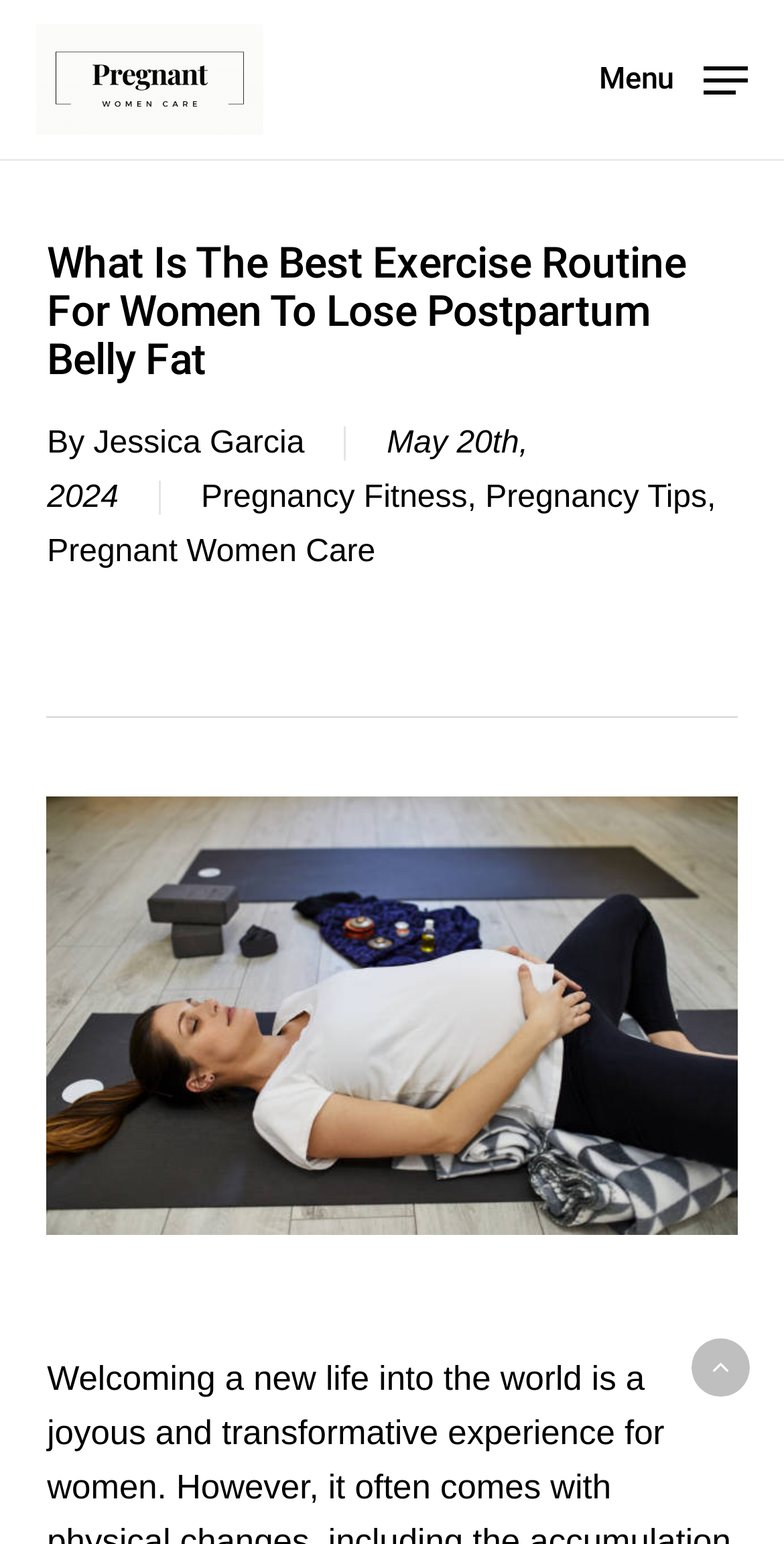Based on the element description "Pregnancy Tips", predict the bounding box coordinates of the UI element.

[0.619, 0.312, 0.902, 0.334]